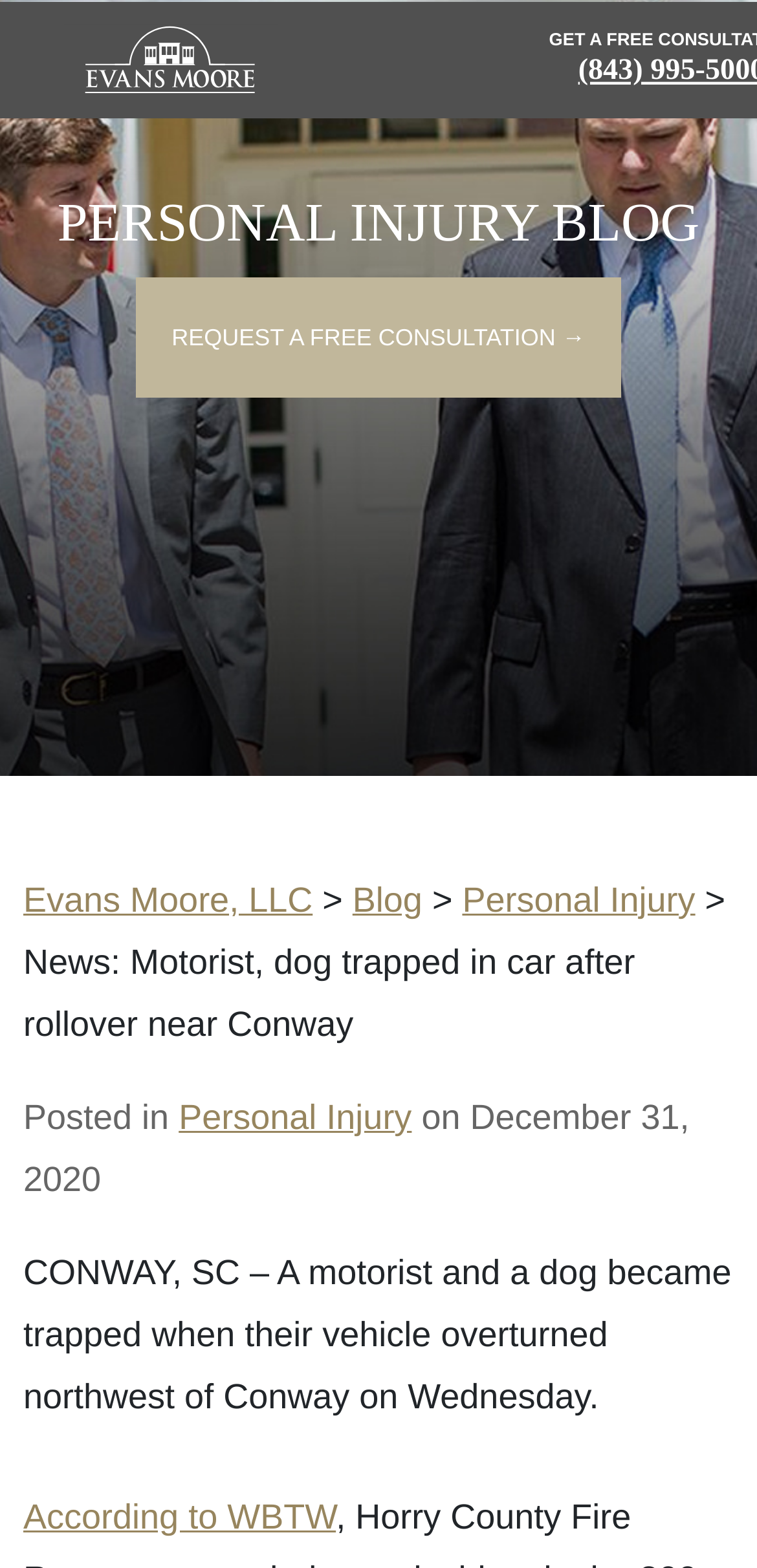What is the topic of the blog post?
Observe the image and answer the question with a one-word or short phrase response.

Personal Injury